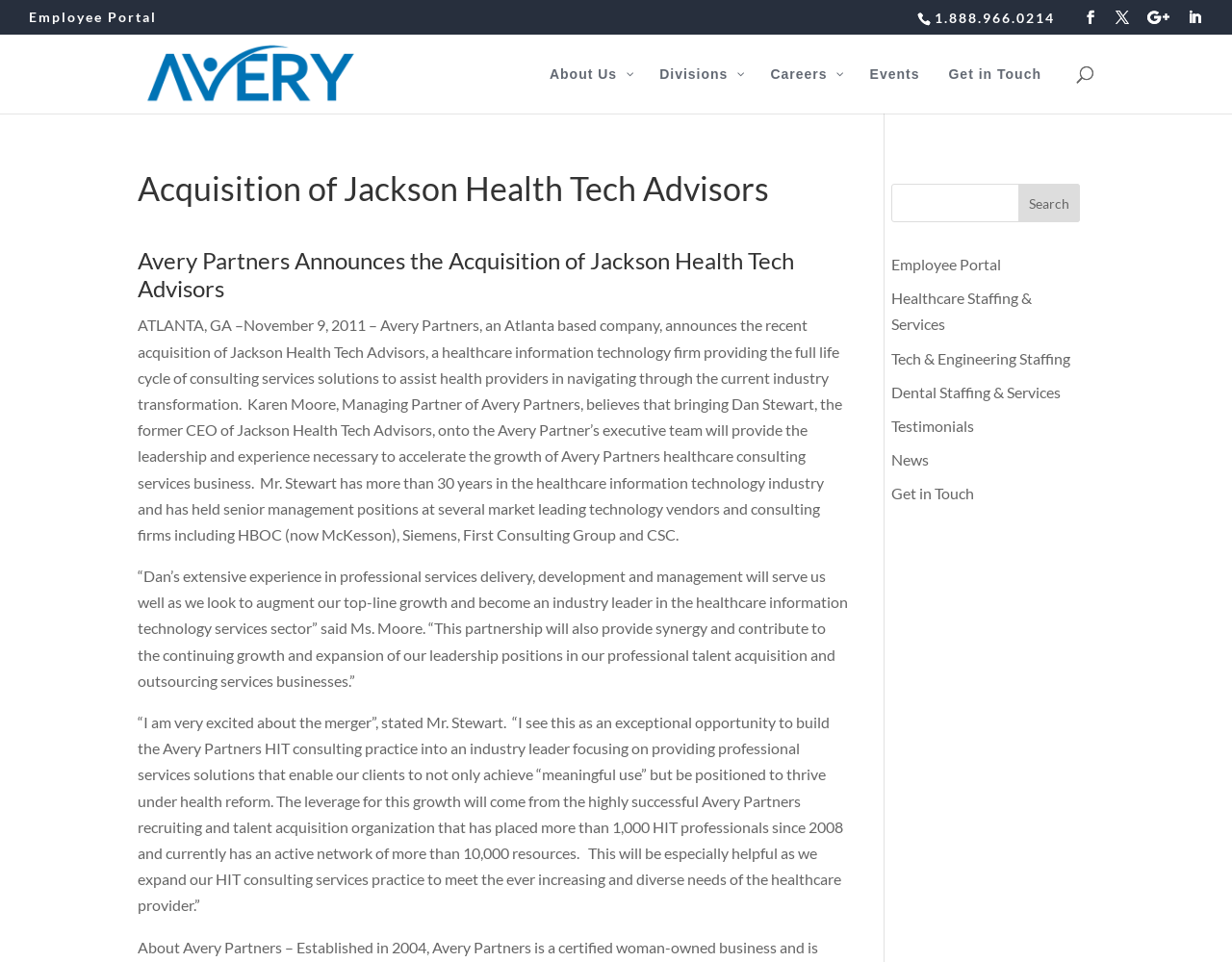Provide the bounding box coordinates for the area that should be clicked to complete the instruction: "Visit the Employee Portal".

[0.023, 0.01, 0.127, 0.035]